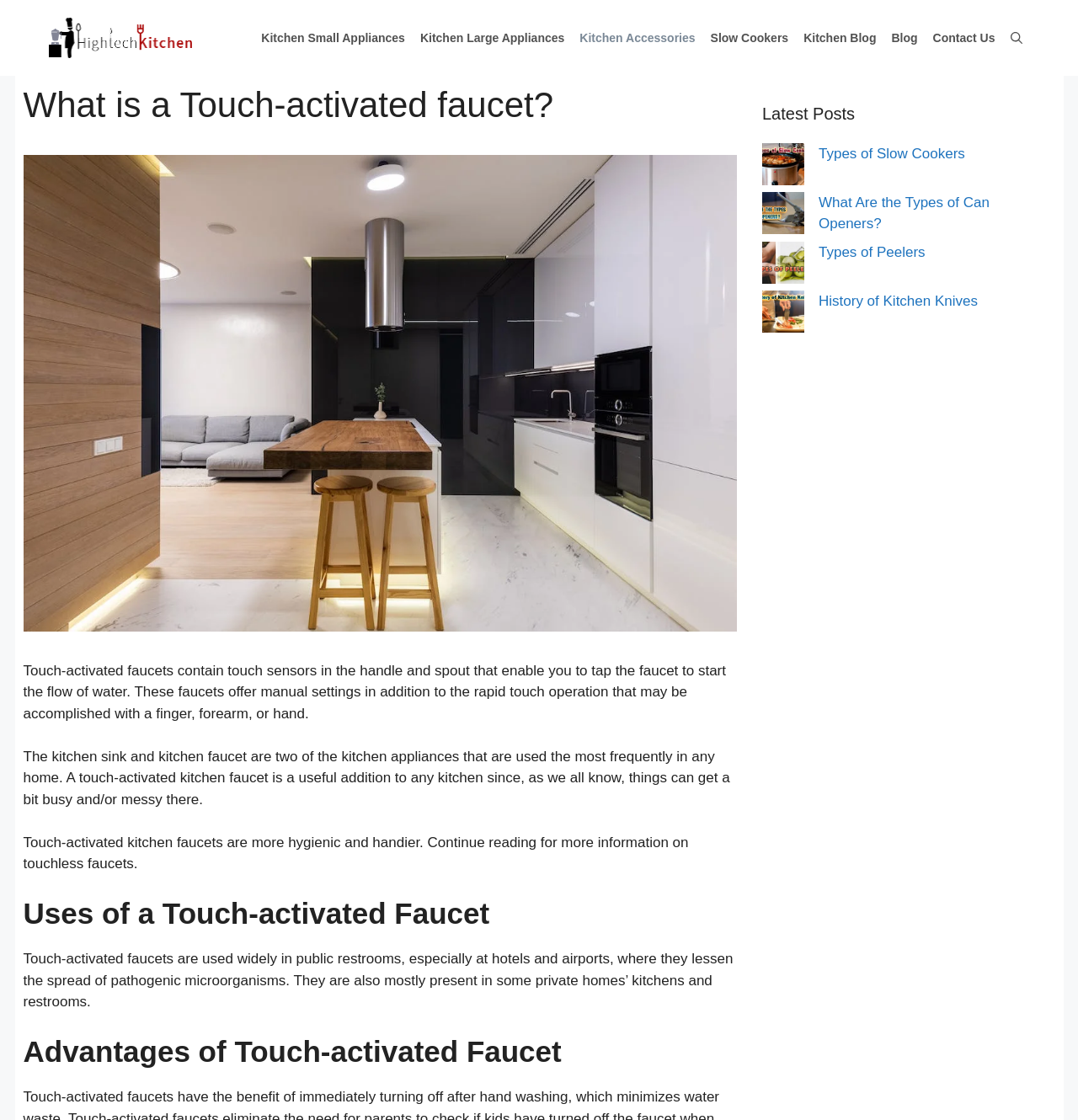Give a concise answer using only one word or phrase for this question:
What is a touch-activated faucet?

Faucet with touch sensors